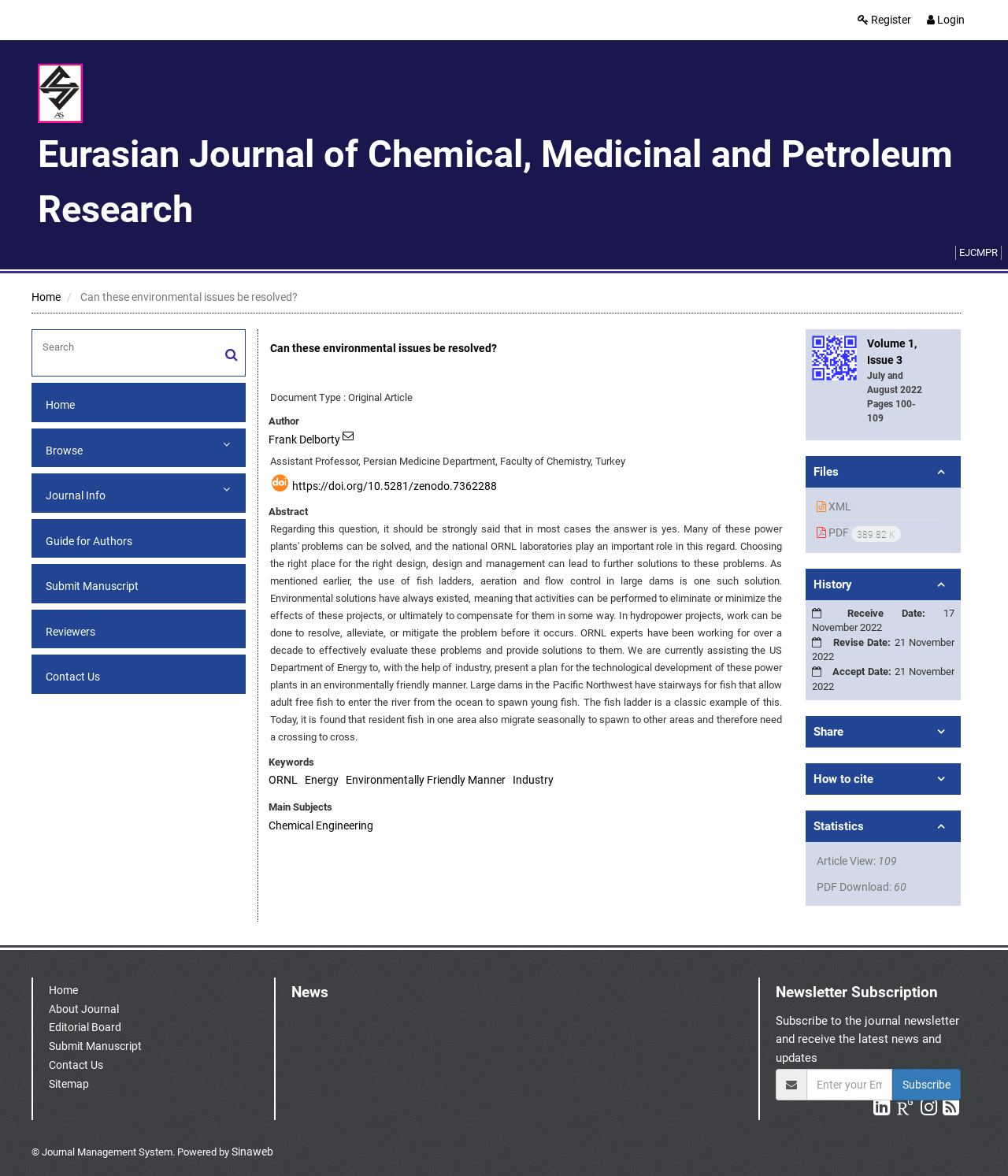Please identify the bounding box coordinates of the region to click in order to complete the given instruction: "Read the article by Frank Delborty". The coordinates should be four float numbers between 0 and 1, i.e., [left, top, right, bottom].

[0.266, 0.368, 0.337, 0.379]